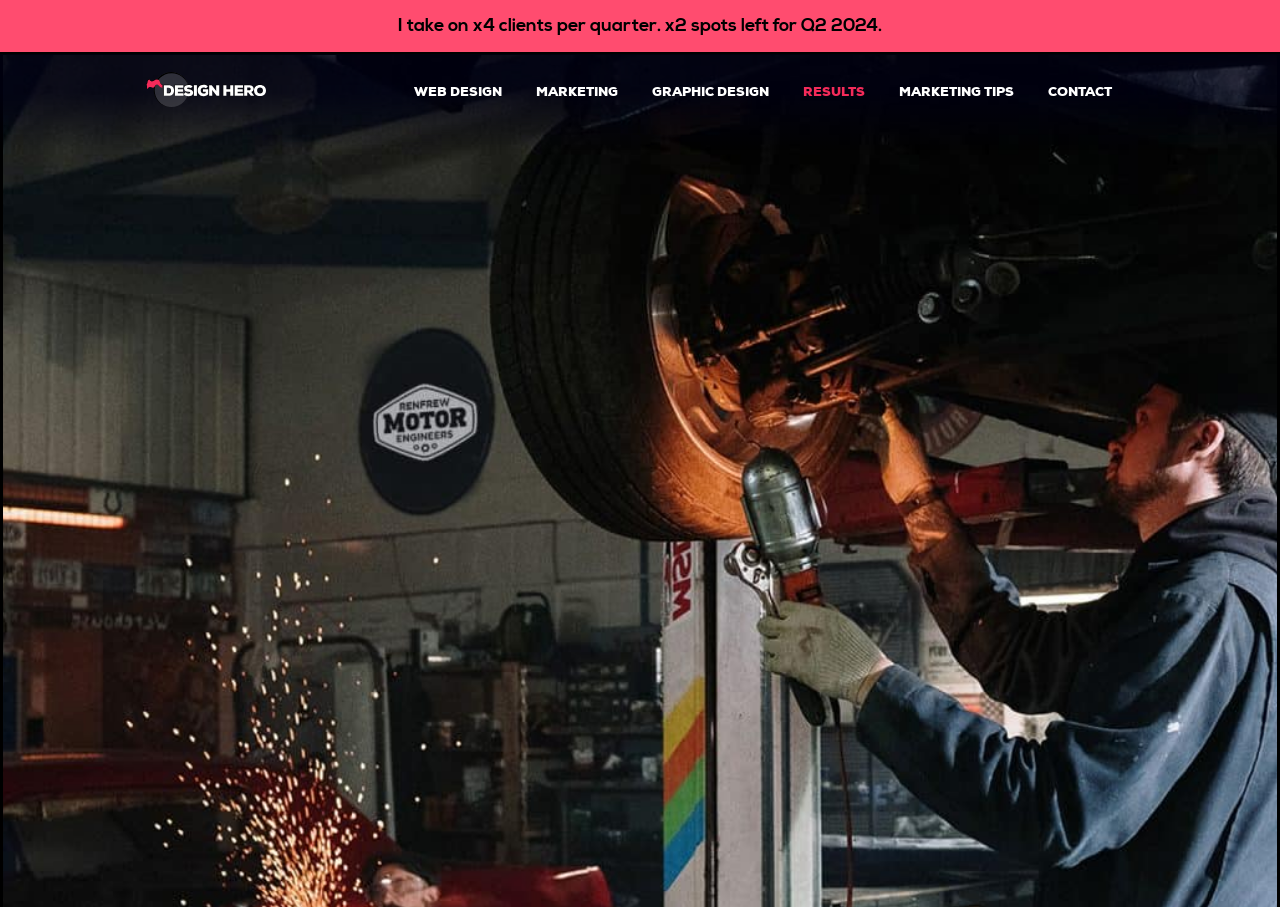Give a complete and precise description of the webpage's appearance.

The webpage is about a website design company, specifically highlighting their work for Renfrew Motor Engineers, a car mechanics brand. At the top of the page, there is a prominent text stating "I take on x4 clients per quarter. x2 spots left for Q2 2024." Below this text, there are five navigation links, aligned horizontally, which are "WEB DESIGN", "MARKETING", "GRAPHIC DESIGN", "RESULTS", and "CONTACT". Each link has an accompanying icon. Additionally, there is a smaller, unlabelled link situated above the navigation links.